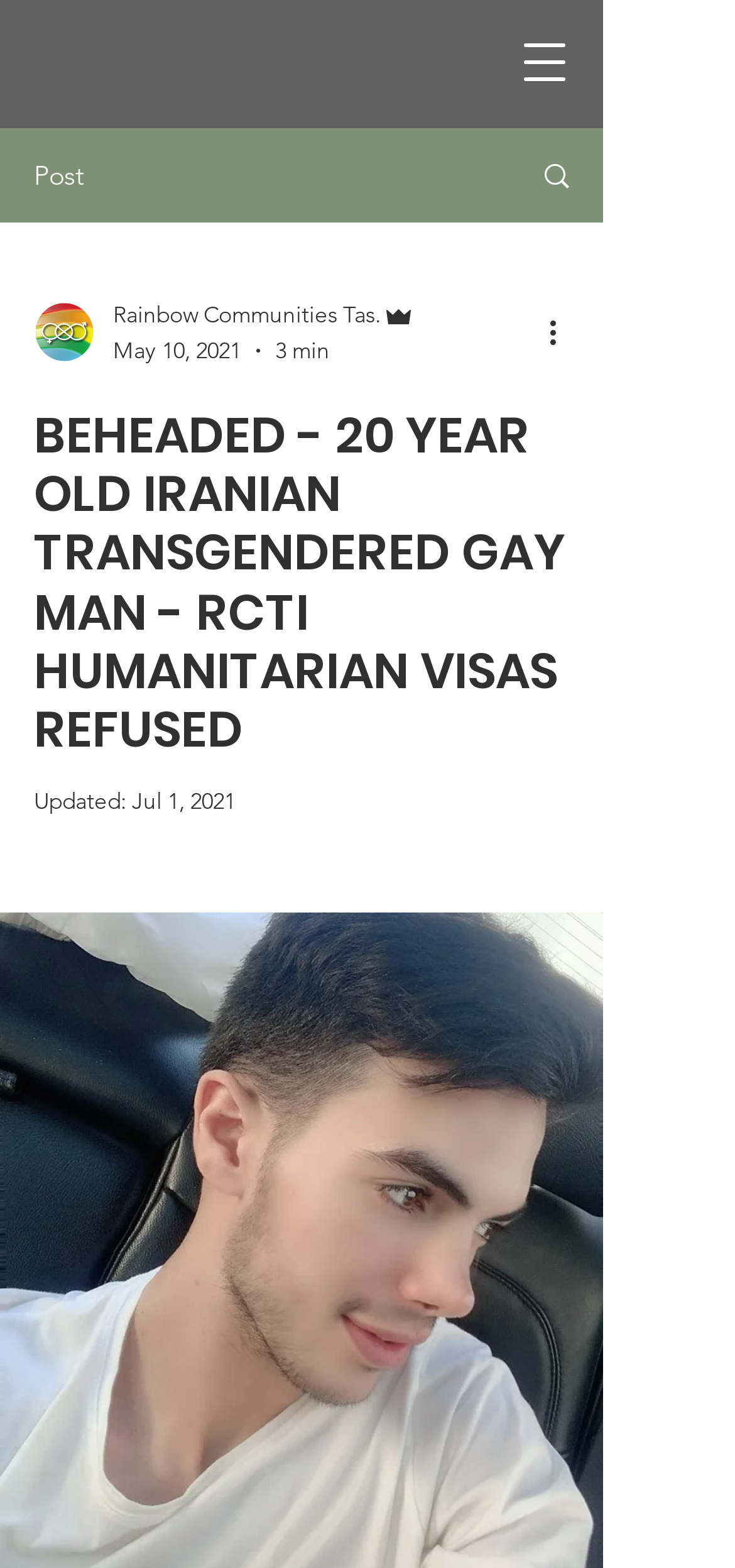From the details in the image, provide a thorough response to the question: How long does it take to read the article?

I found the reading time by looking at the generic text '3 min' which is located below the writer's picture and above the article content.